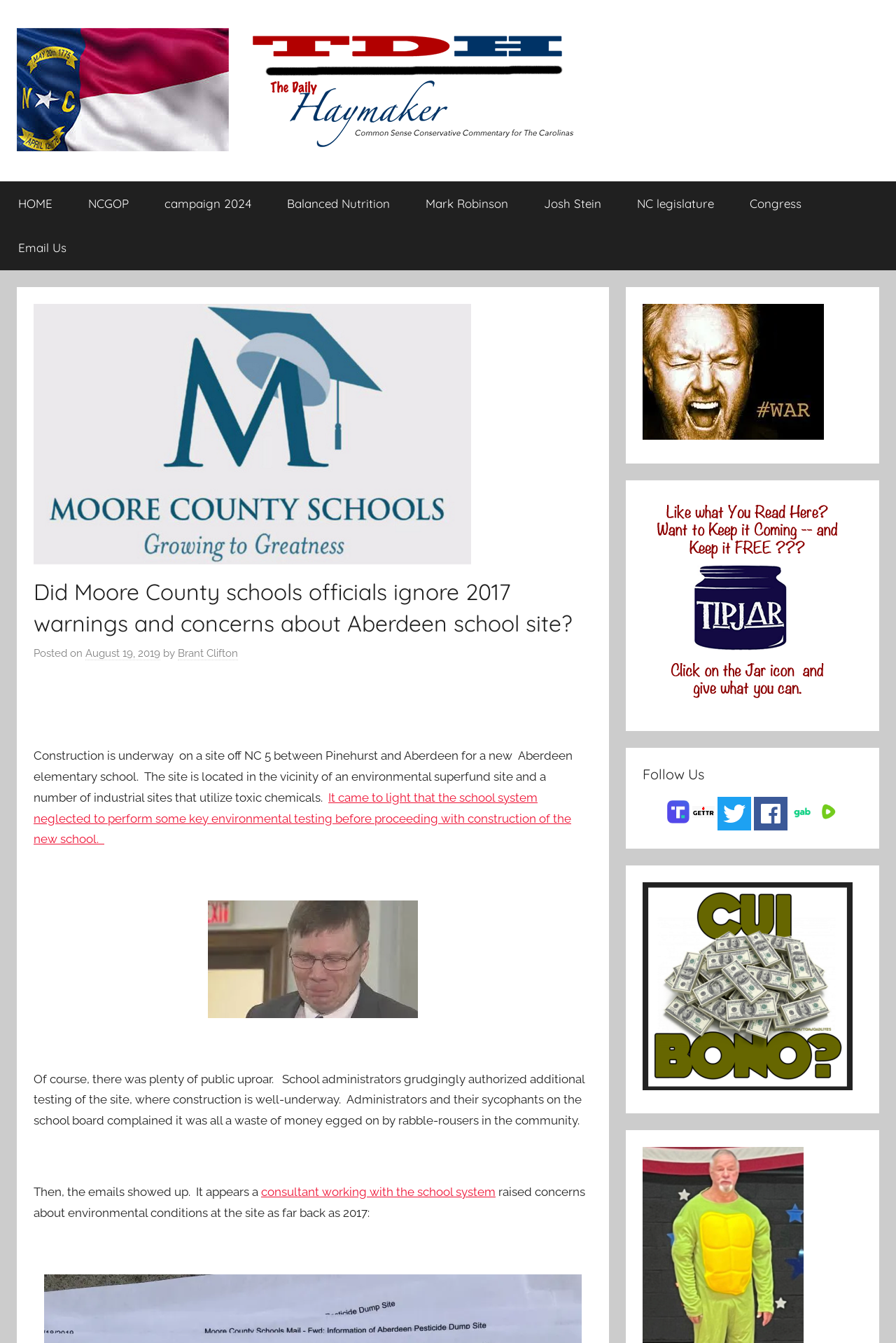Determine the bounding box coordinates for the clickable element to execute this instruction: "Read the article posted on August 19, 2019". Provide the coordinates as four float numbers between 0 and 1, i.e., [left, top, right, bottom].

[0.095, 0.482, 0.179, 0.492]